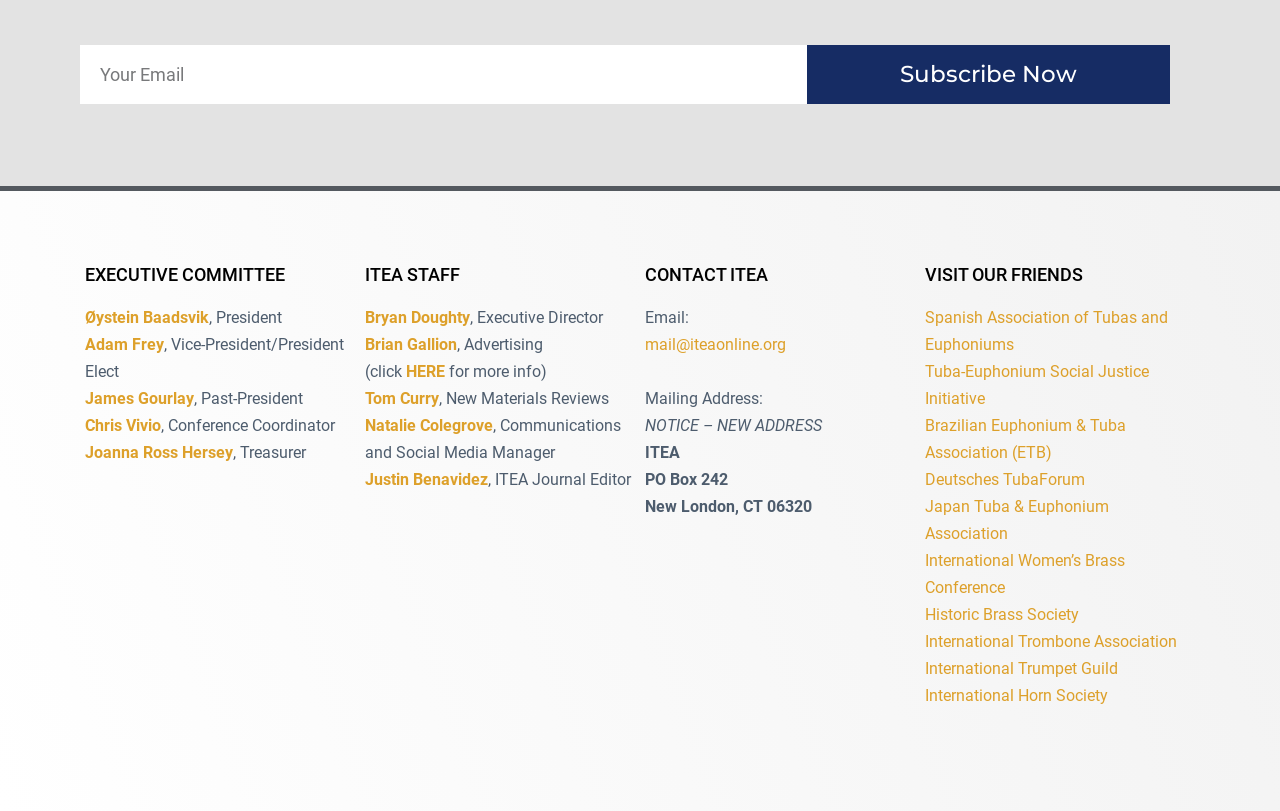What is the purpose of the 'Subscribe Now' button?
Please provide a single word or phrase in response based on the screenshot.

To subscribe to a newsletter